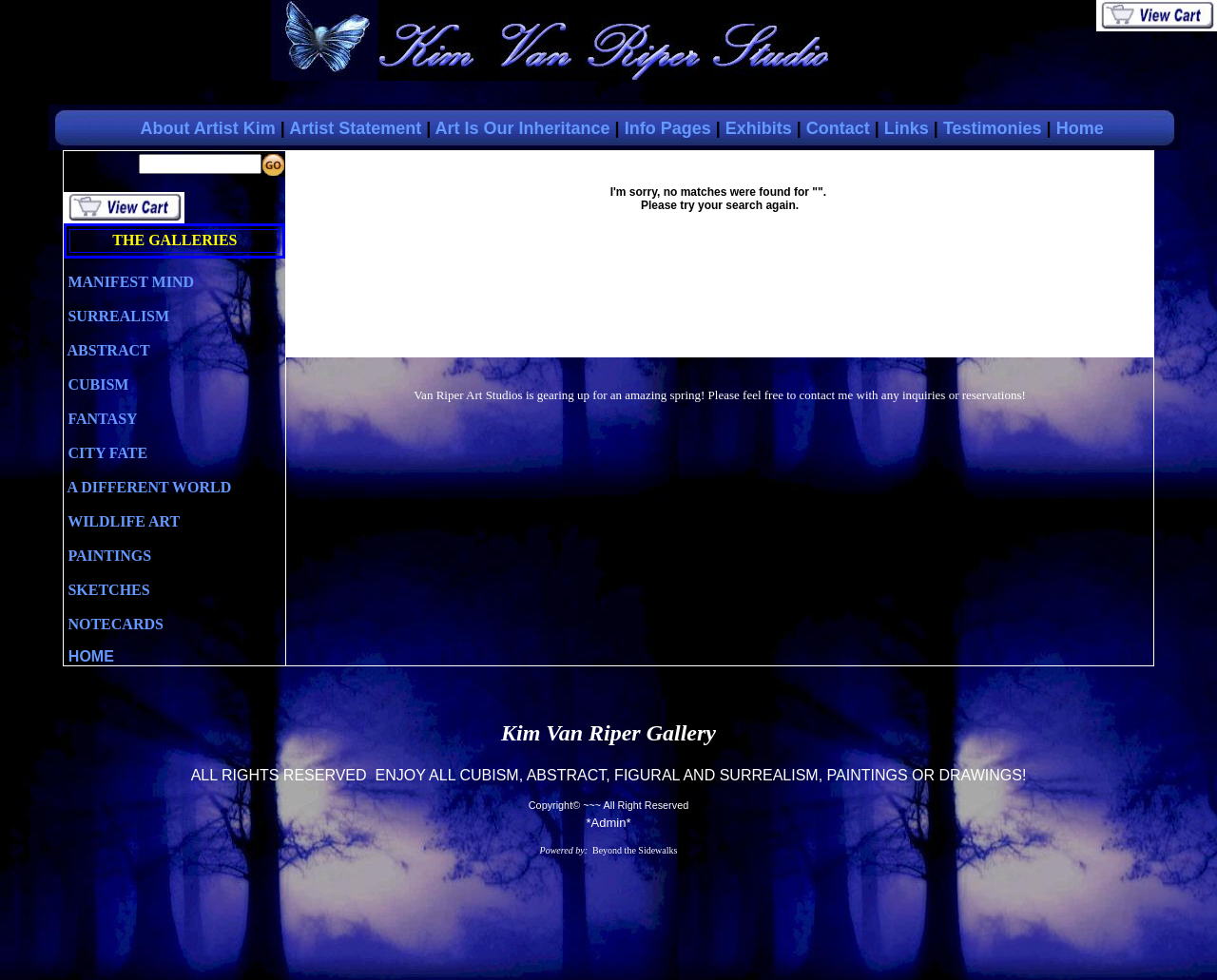What type of art studio is this?
Please use the image to provide an in-depth answer to the question.

Based on the webpage title 'Kim van Riper, Fine Art Tempe AZ', it can be inferred that this is a fine art studio.